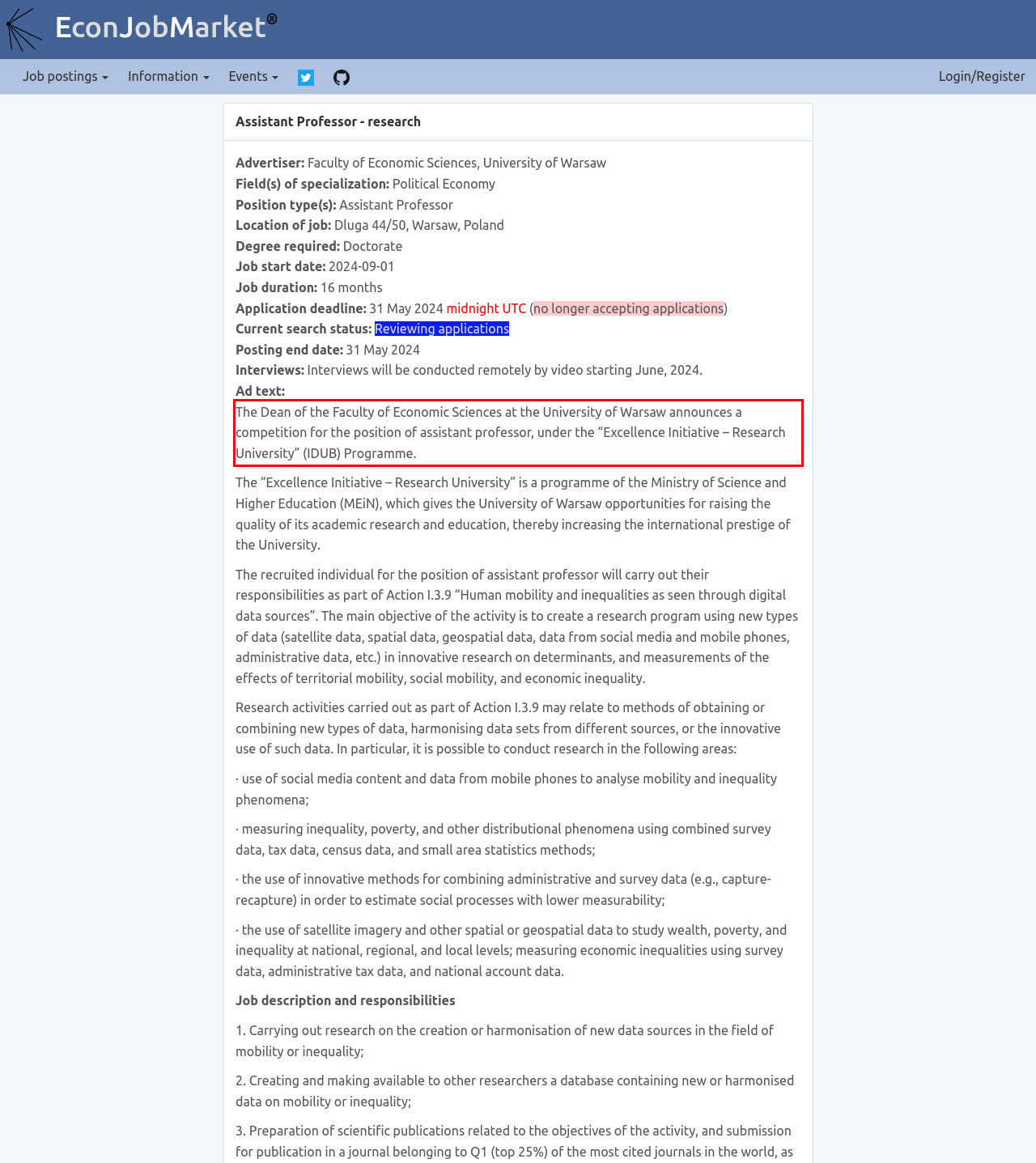There is a screenshot of a webpage with a red bounding box around a UI element. Please use OCR to extract the text within the red bounding box.

The Dean of the Faculty of Economic Sciences at the University of Warsaw announces a competition for the position of assistant professor, under the “Excellence Initiative – Research University” (IDUB) Programme.